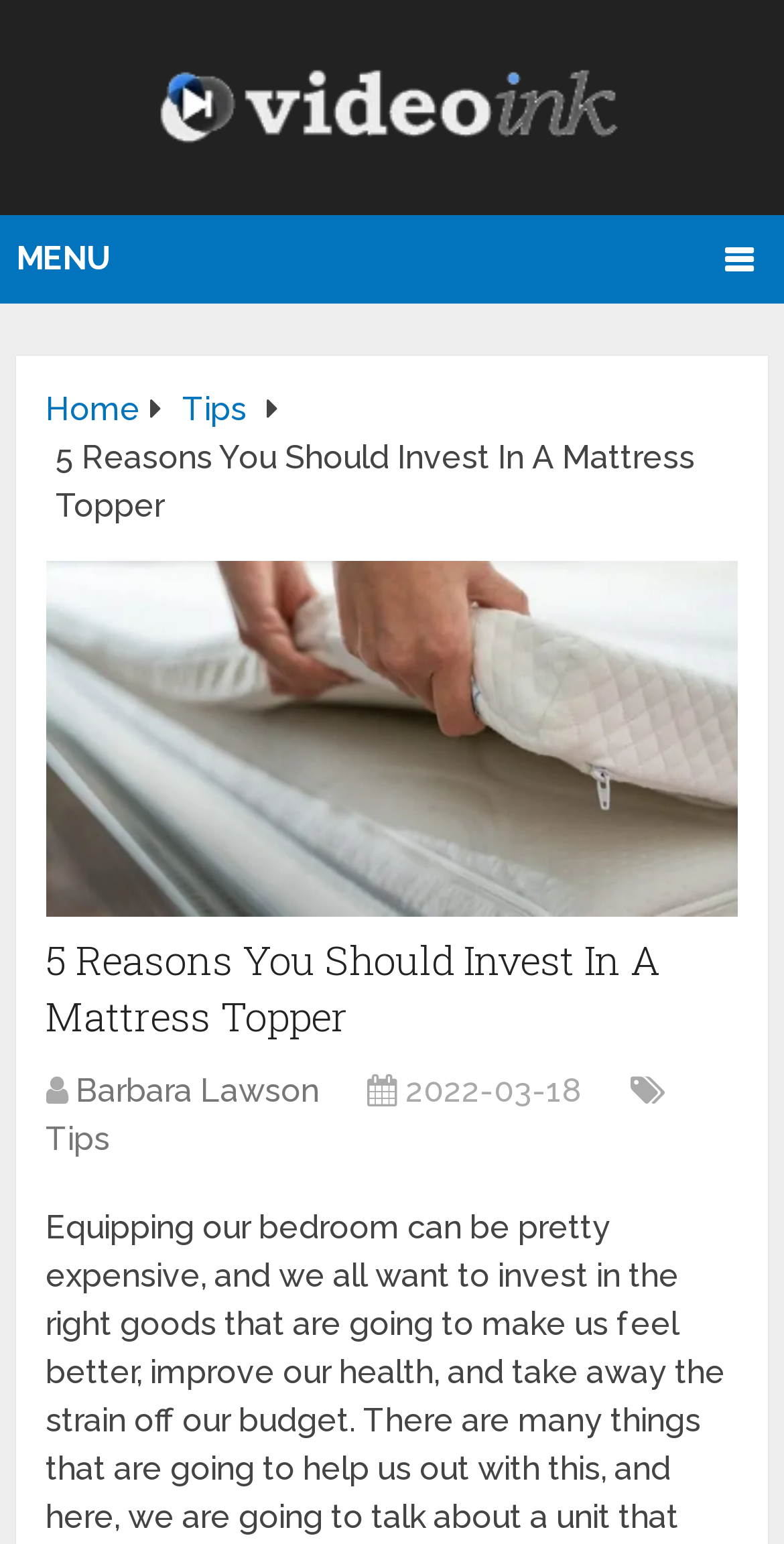Please determine the bounding box coordinates for the UI element described here. Use the format (top-left x, top-left y, bottom-right x, bottom-right y) with values bounded between 0 and 1: Barbara Lawson

[0.097, 0.694, 0.407, 0.719]